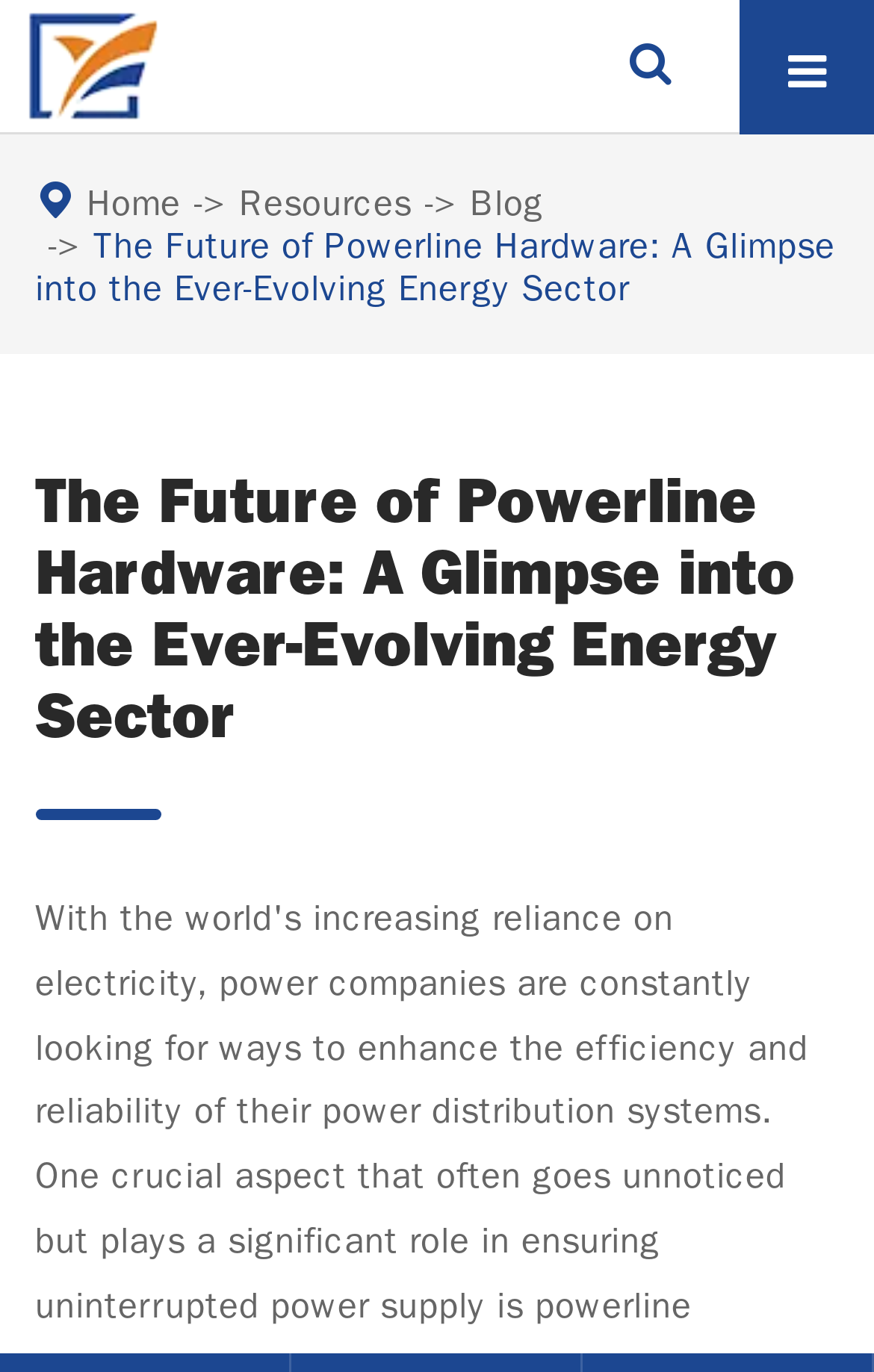Based on the image, provide a detailed and complete answer to the question: 
Where is the 'Blog' link located?

I found the location of the 'Blog' link by looking at its bounding box coordinates, which are [0.537, 0.132, 0.622, 0.163], indicating that it is located at the top-right corner of the webpage.